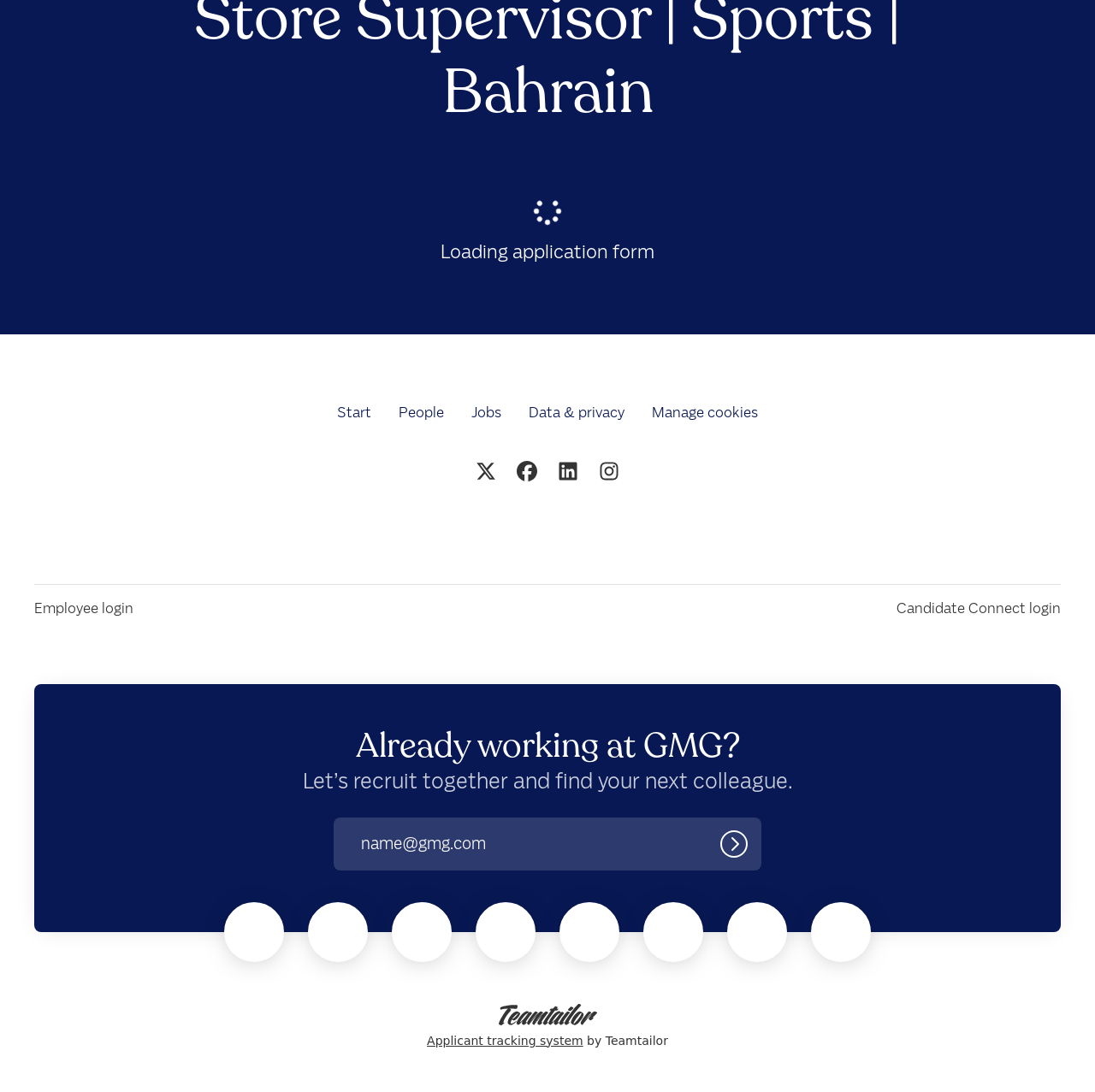Extract the bounding box coordinates for the HTML element that matches this description: "Start". The coordinates should be four float numbers between 0 and 1, i.e., [left, top, right, bottom].

[0.295, 0.369, 0.352, 0.387]